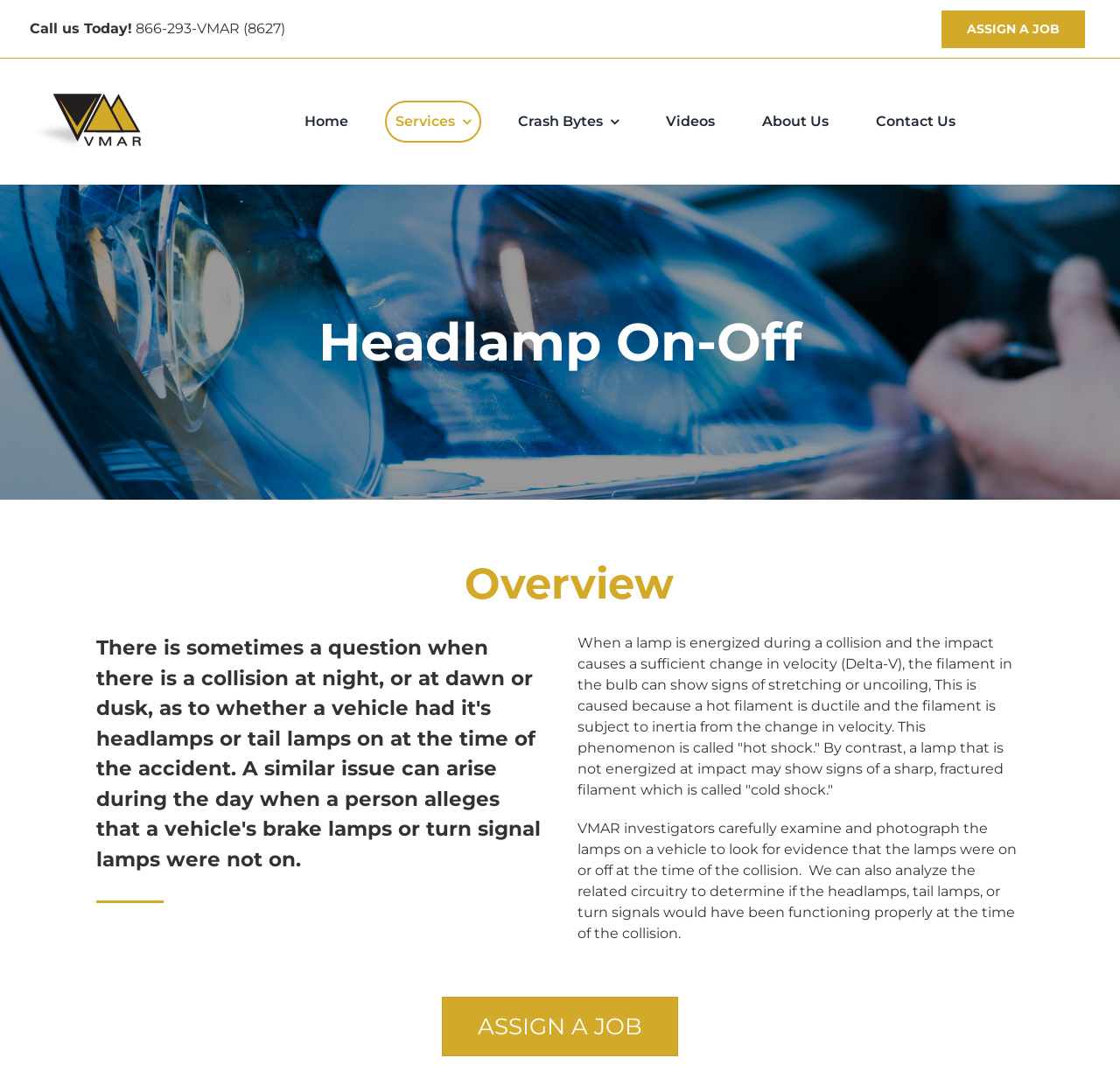Can you show the bounding box coordinates of the region to click on to complete the task described in the instruction: "Click the VMAR logo"?

[0.031, 0.087, 0.126, 0.14]